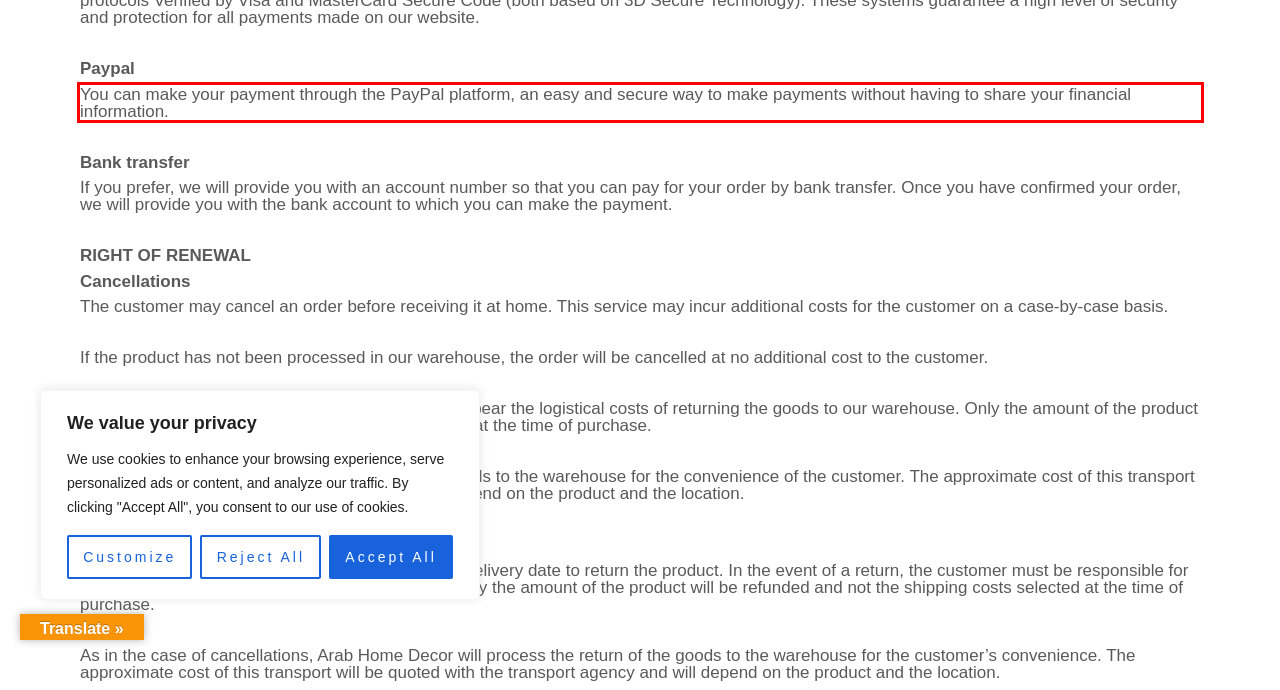Please extract the text content from the UI element enclosed by the red rectangle in the screenshot.

You can make your payment through the PayPal platform, an easy and secure way to make payments without having to share your financial information.